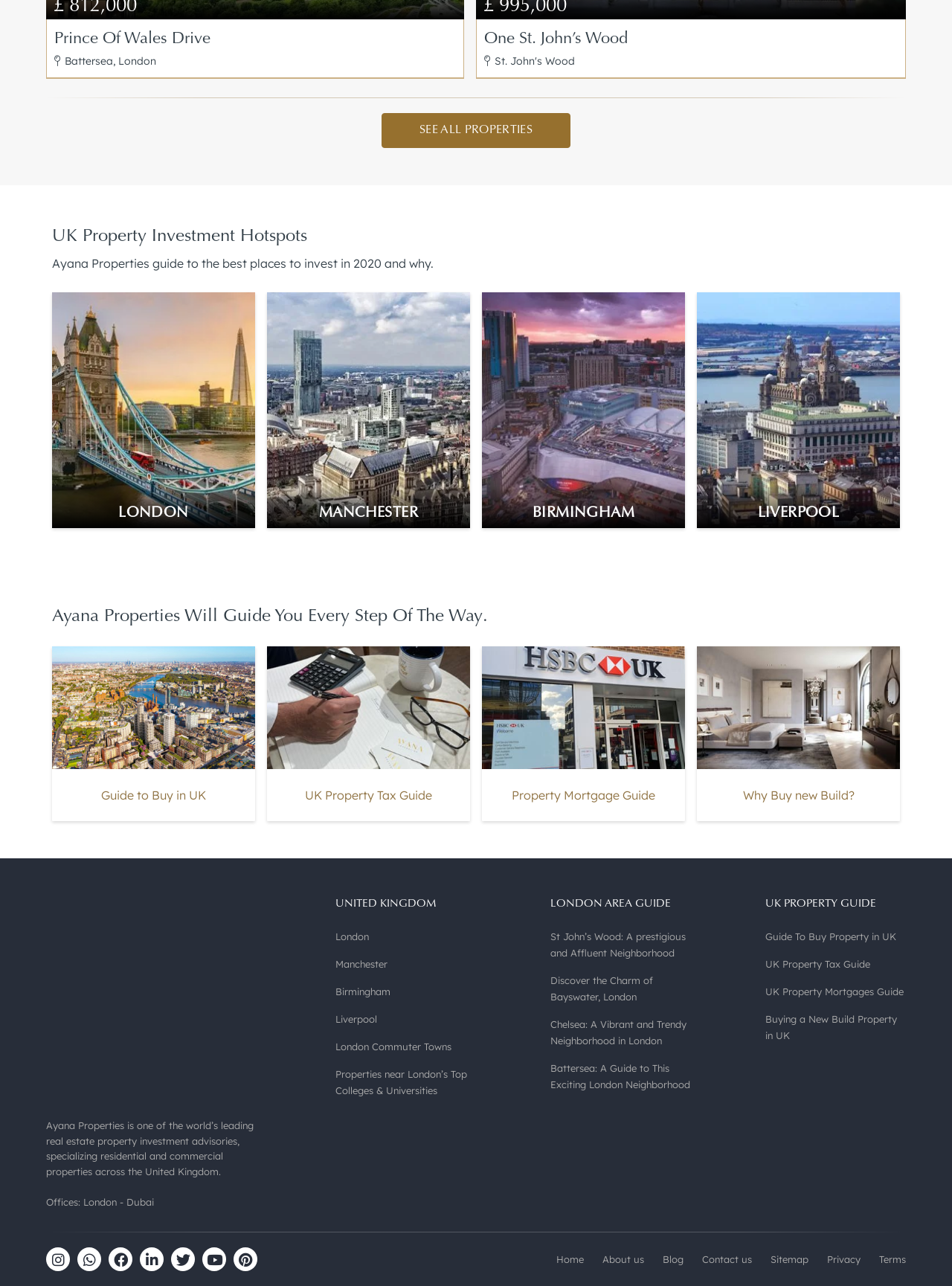Answer the question in one word or a short phrase:
How many offices does Ayana Properties have?

Two